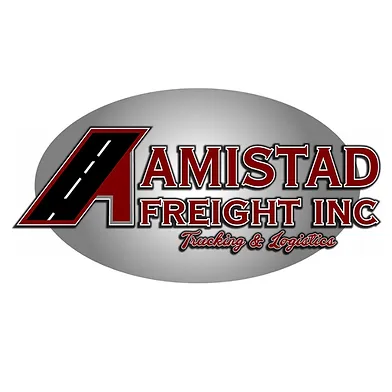Summarize the image with a detailed description that highlights all prominent details.

The image features the logo of Amistad Freight Inc., prominently displayed against a sleek, oval background. The logo showcases a stylized letter “A” that incorporates a road design, symbolizing the company's focus on transportation and logistics. Below the "A," the name "AMISTAD FREIGHT INC" is written in bold, red letters, immediately capturing attention. The tagline "Trucking & Logistics" appears in a complementary font beneath the company name, reflecting the business's commitment to providing quality freight services. The overall design combines professionalism with a dynamic flair, highlighting Amistad Freight Inc.'s dedication to the transportation industry.